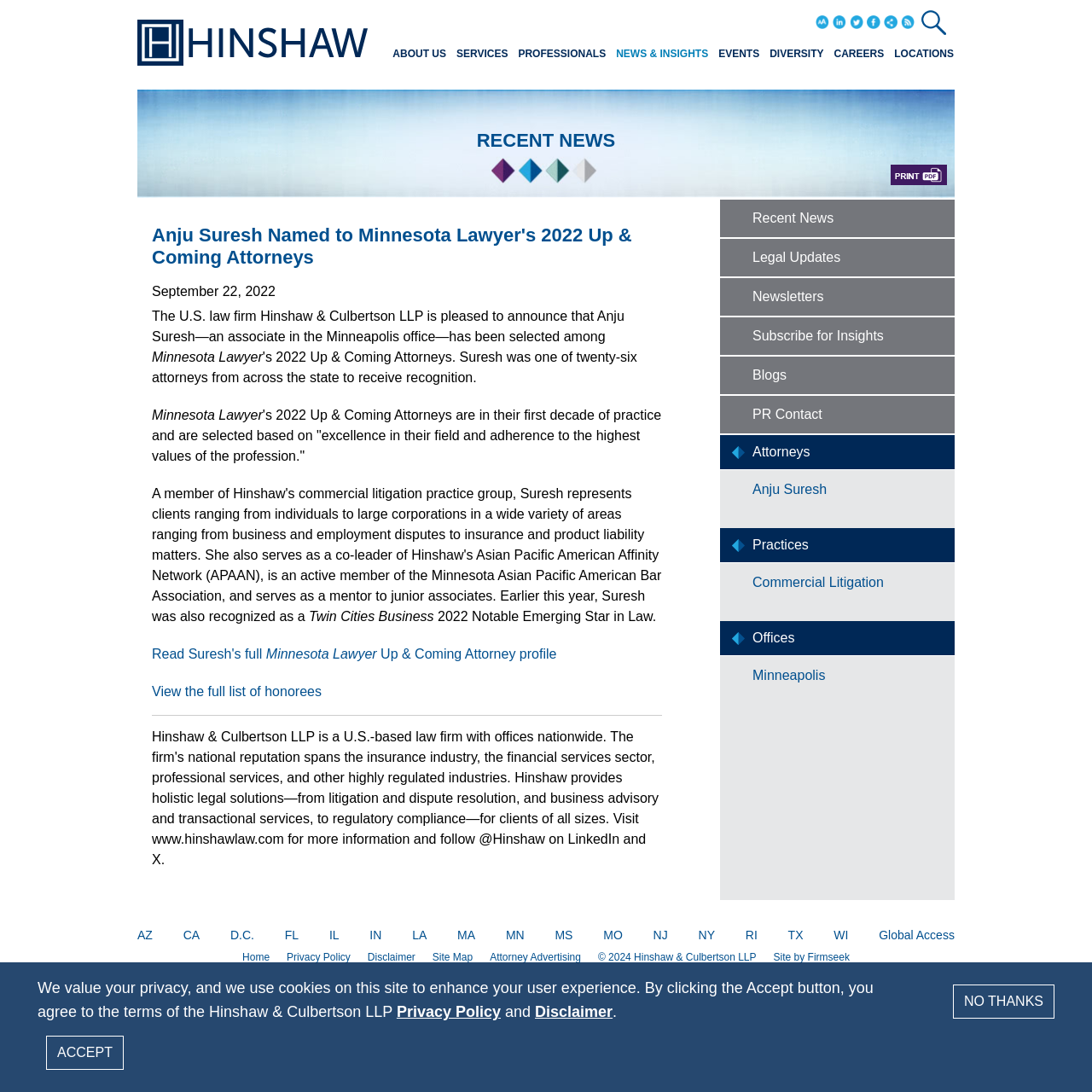Show me the bounding box coordinates of the clickable region to achieve the task as per the instruction: "View the full list of honorees".

[0.139, 0.627, 0.294, 0.64]